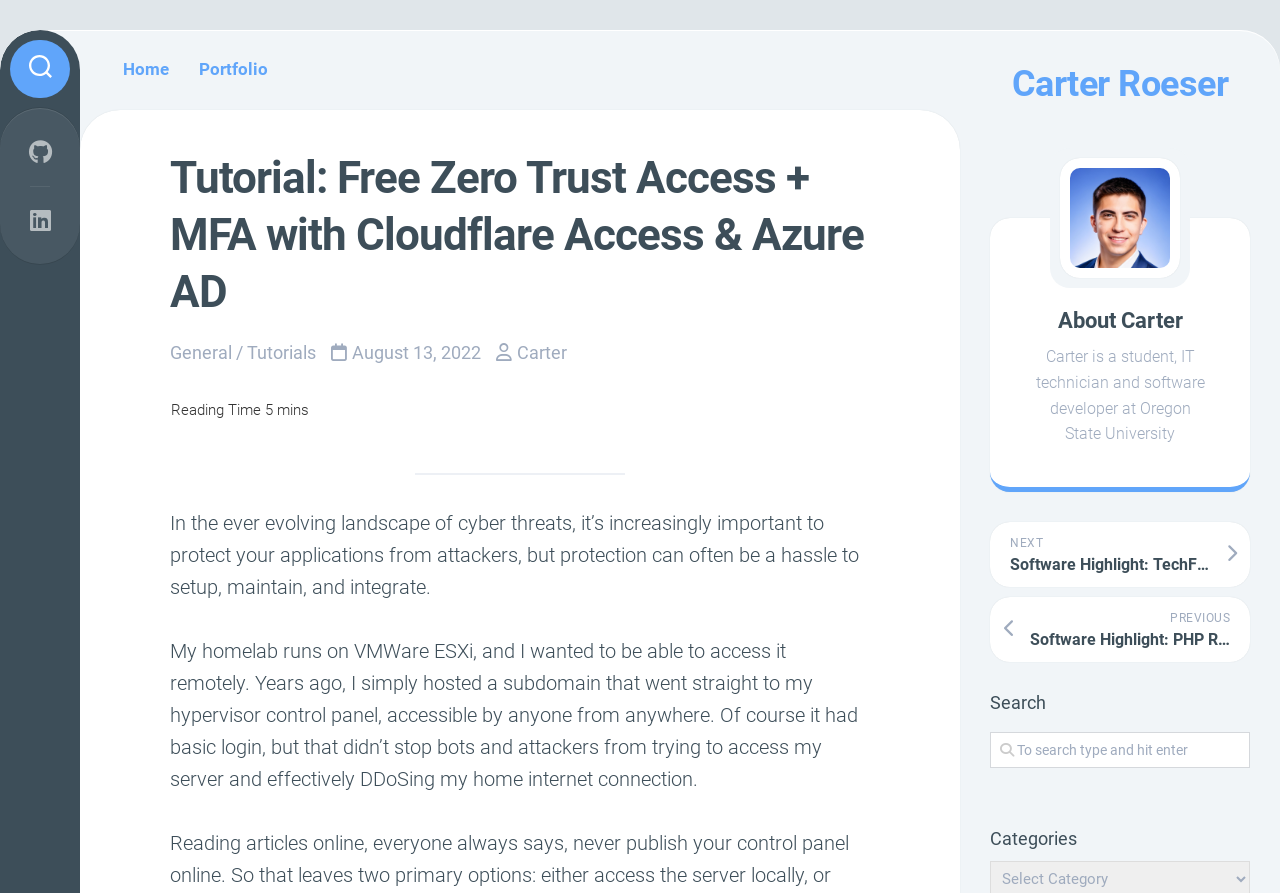Pinpoint the bounding box coordinates of the element to be clicked to execute the instruction: "Click on the 'Carter Roeser' link".

[0.773, 0.066, 0.977, 0.122]